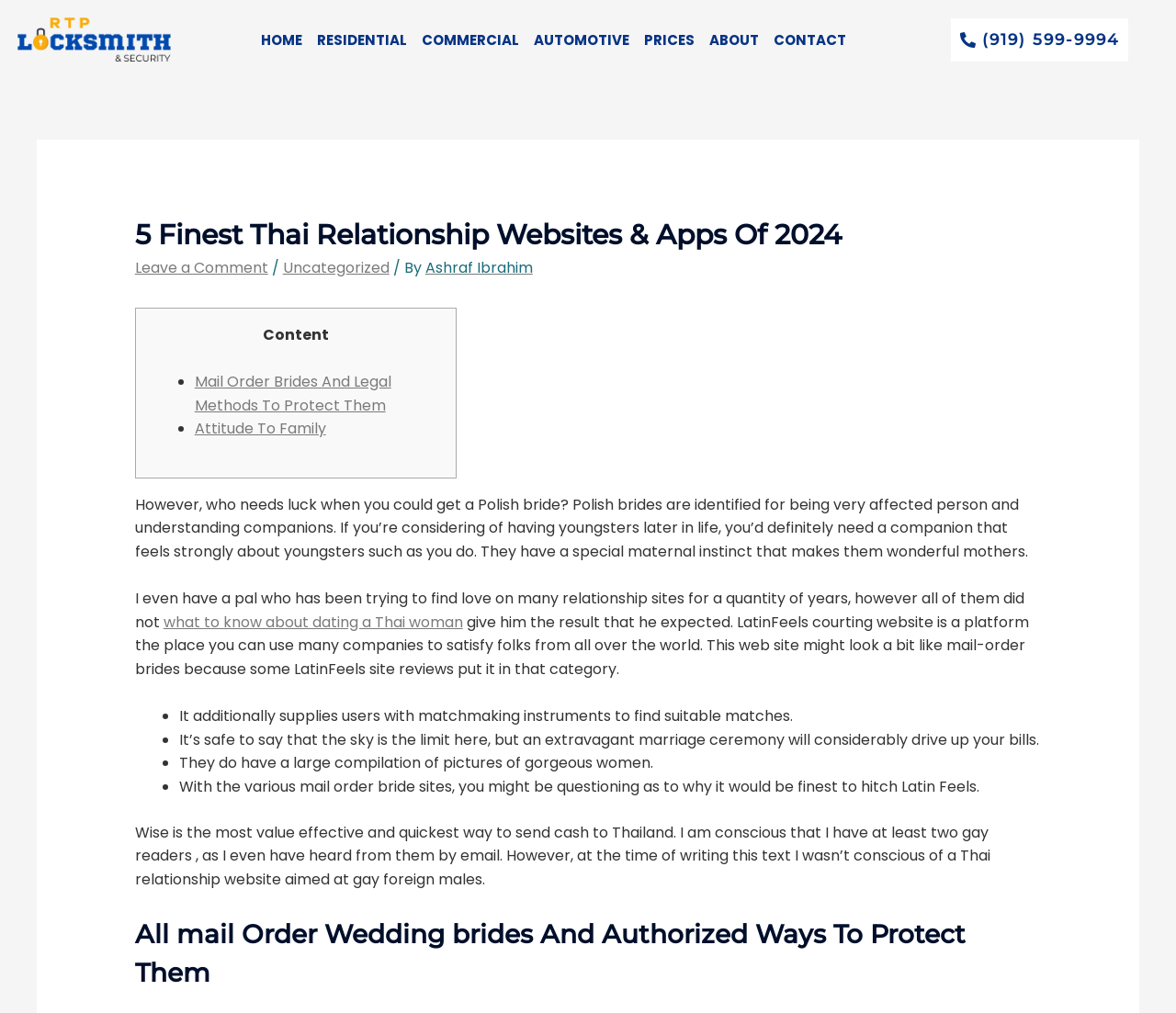Determine and generate the text content of the webpage's headline.

5 Finest Thai Relationship Websites & Apps Of 2024